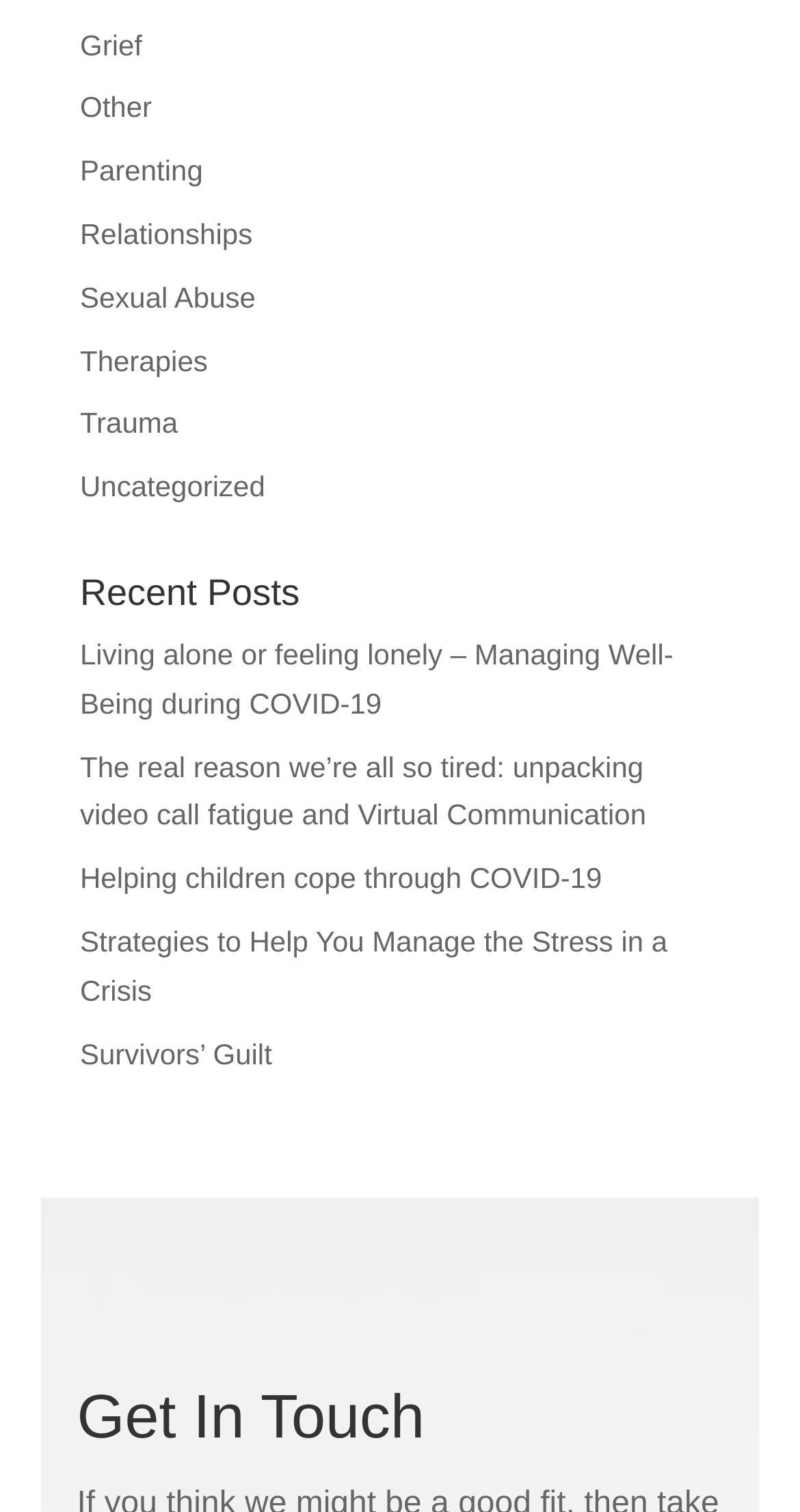Provide the bounding box coordinates of the HTML element described as: "Other". The bounding box coordinates should be four float numbers between 0 and 1, i.e., [left, top, right, bottom].

[0.1, 0.06, 0.19, 0.082]